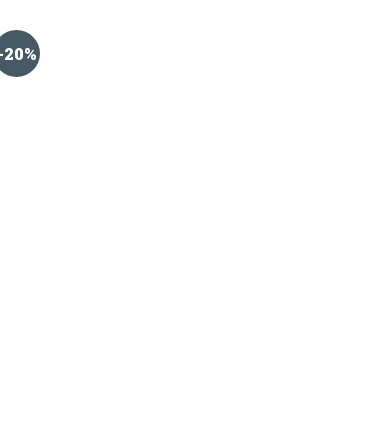Describe all the visual components present in the image.

This image features a prominent discount tag indicating "20% off," likely promoting a sale on a specific product. The tag is visually designed to attract attention and highlight a significant savings opportunity for shoppers. It is positioned strategically to enhance visibility on the webpage, accompanying the display of related products, such as the "Shoe Storage Rack Price in BD." This promotional element suggests a focus on customer engagement, encouraging potential buyers to take advantage of the limited-time offer.